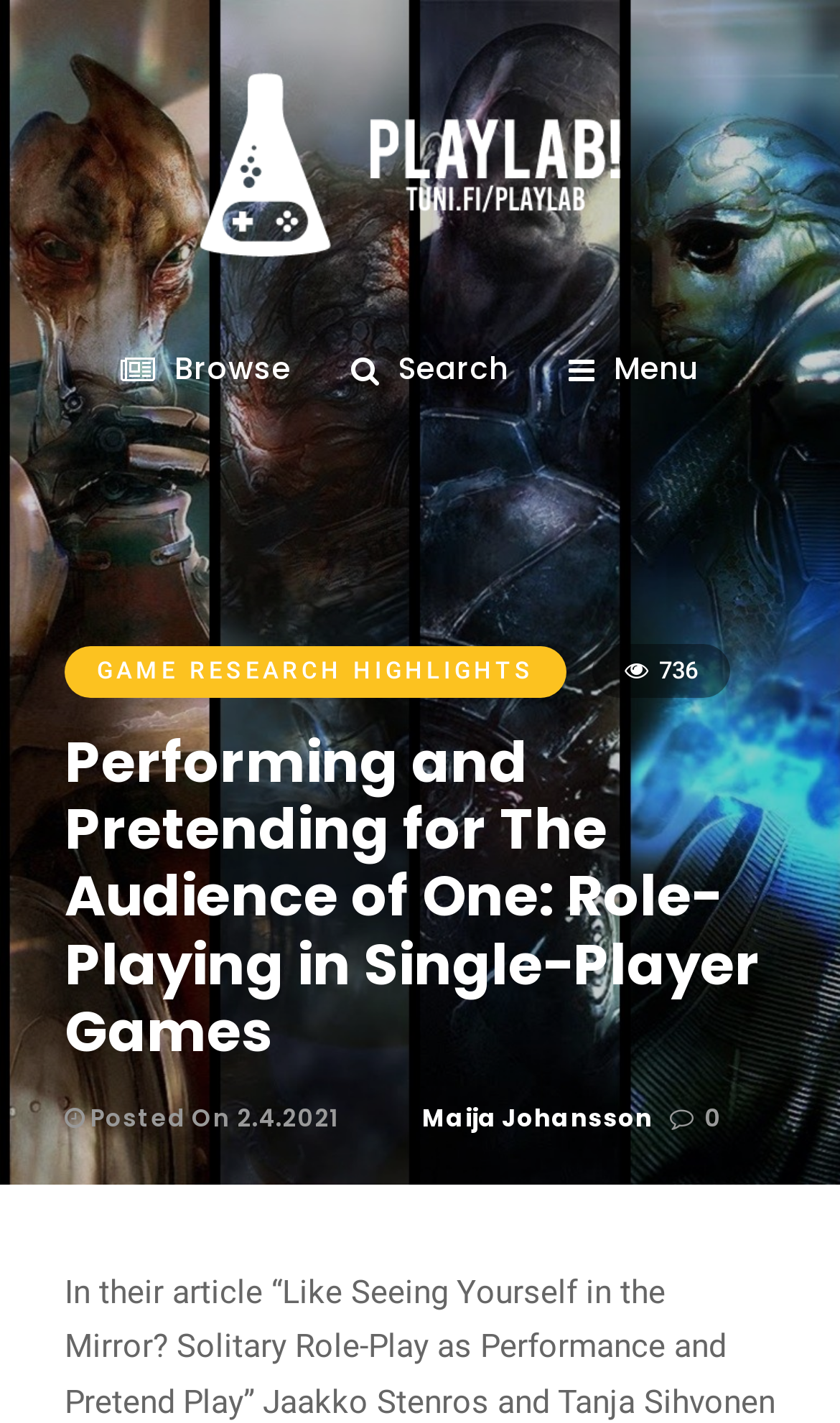What is the date of the post?
Please provide a comprehensive answer to the question based on the webpage screenshot.

I found the date of the post by looking at the text 'Posted On 2.4.2021' which is located below the main heading.